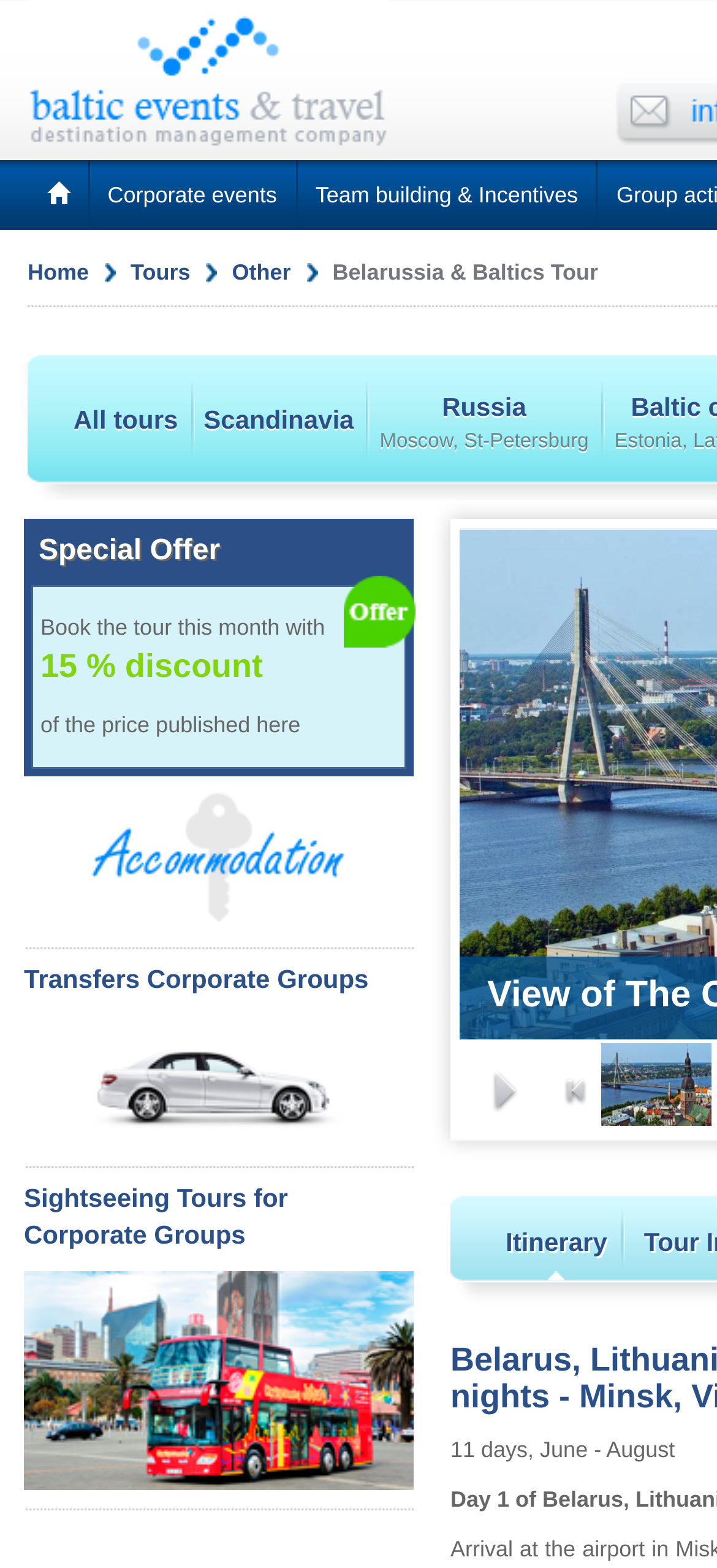Using the provided description All tours, find the bounding box coordinates for the UI element. Provide the coordinates in (top-left x, top-left y, bottom-right x, bottom-right y) format, ensuring all values are between 0 and 1.

[0.09, 0.227, 0.271, 0.308]